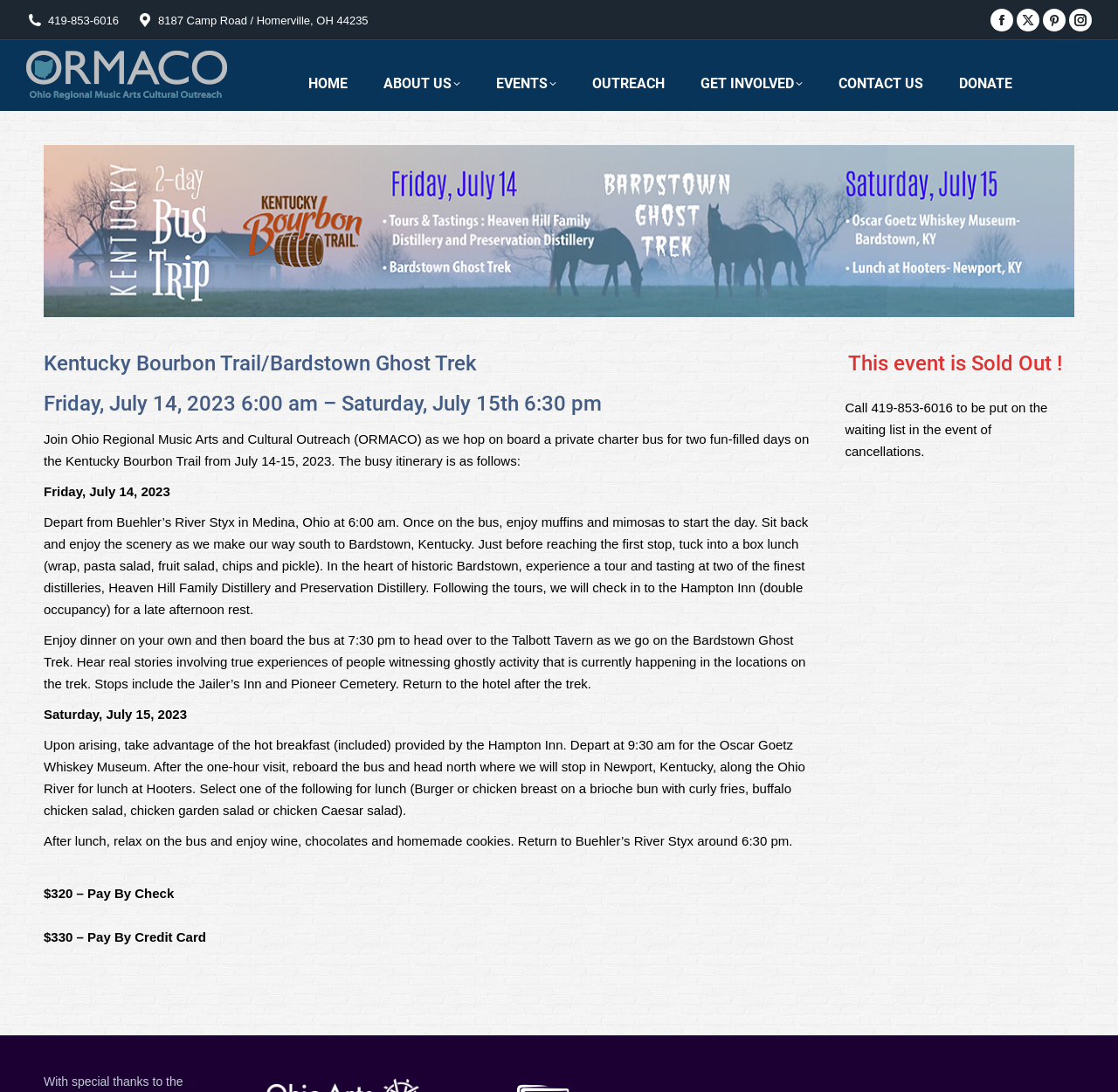Use a single word or phrase to answer this question: 
What is the phone number to call for waiting list?

419-853-6016